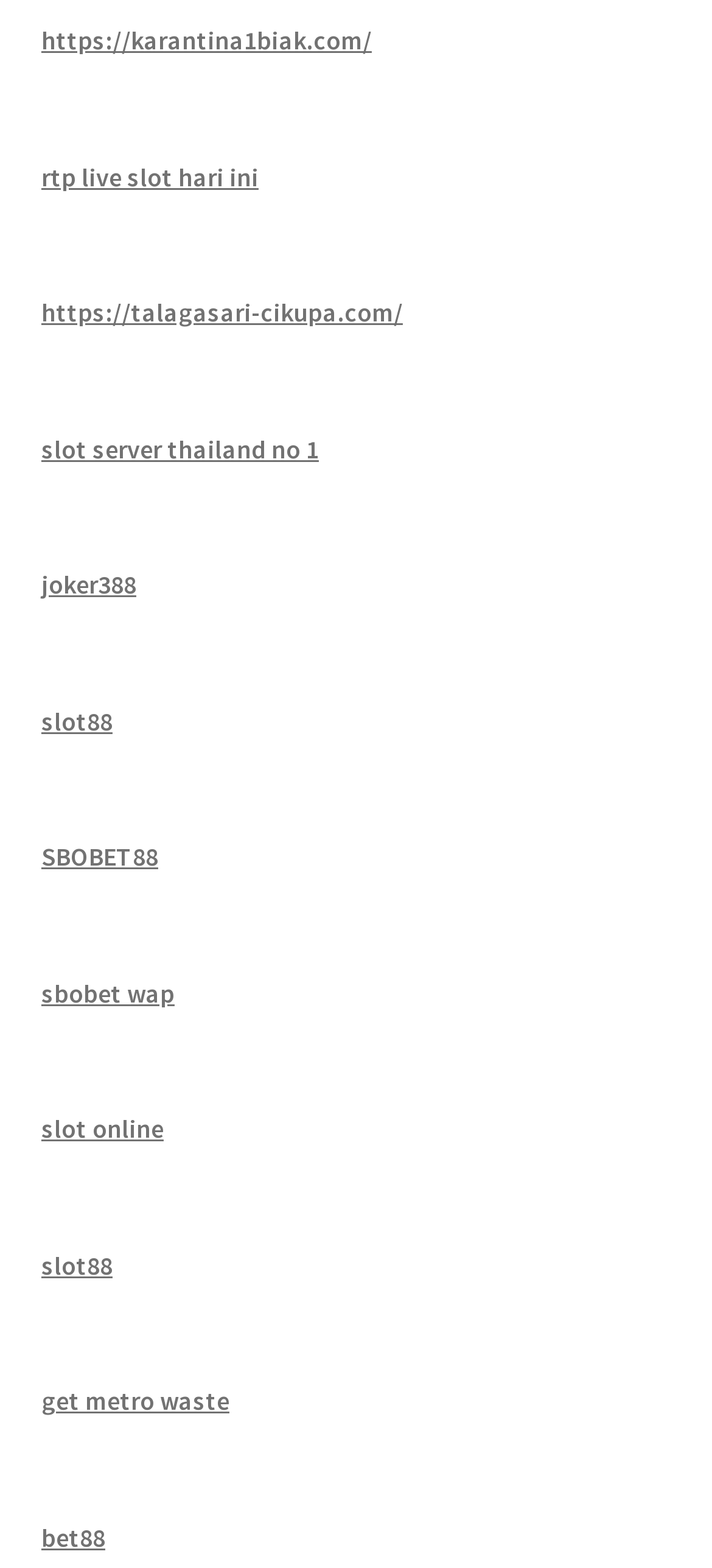Identify the bounding box coordinates of the region that needs to be clicked to carry out this instruction: "visit karantina1biak website". Provide these coordinates as four float numbers ranging from 0 to 1, i.e., [left, top, right, bottom].

[0.058, 0.015, 0.522, 0.036]